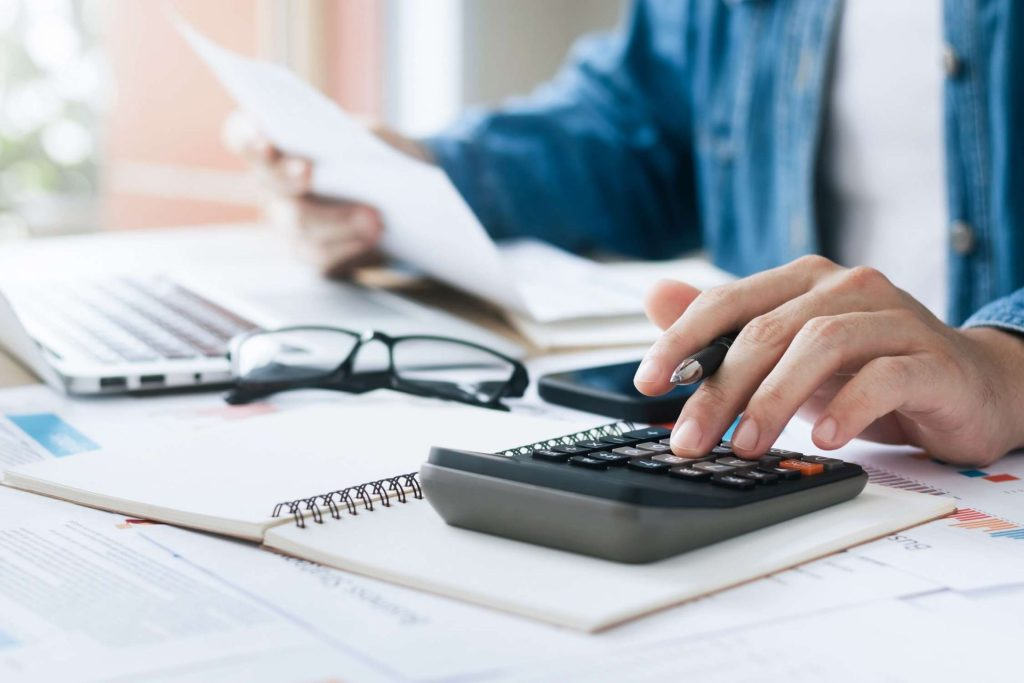What is the individual holding in their right hand?
Analyze the screenshot and provide a detailed answer to the question.

The individual's right hand is holding a document, which likely contains important tax-related data, as it is surrounded by other office materials and tax-related items.